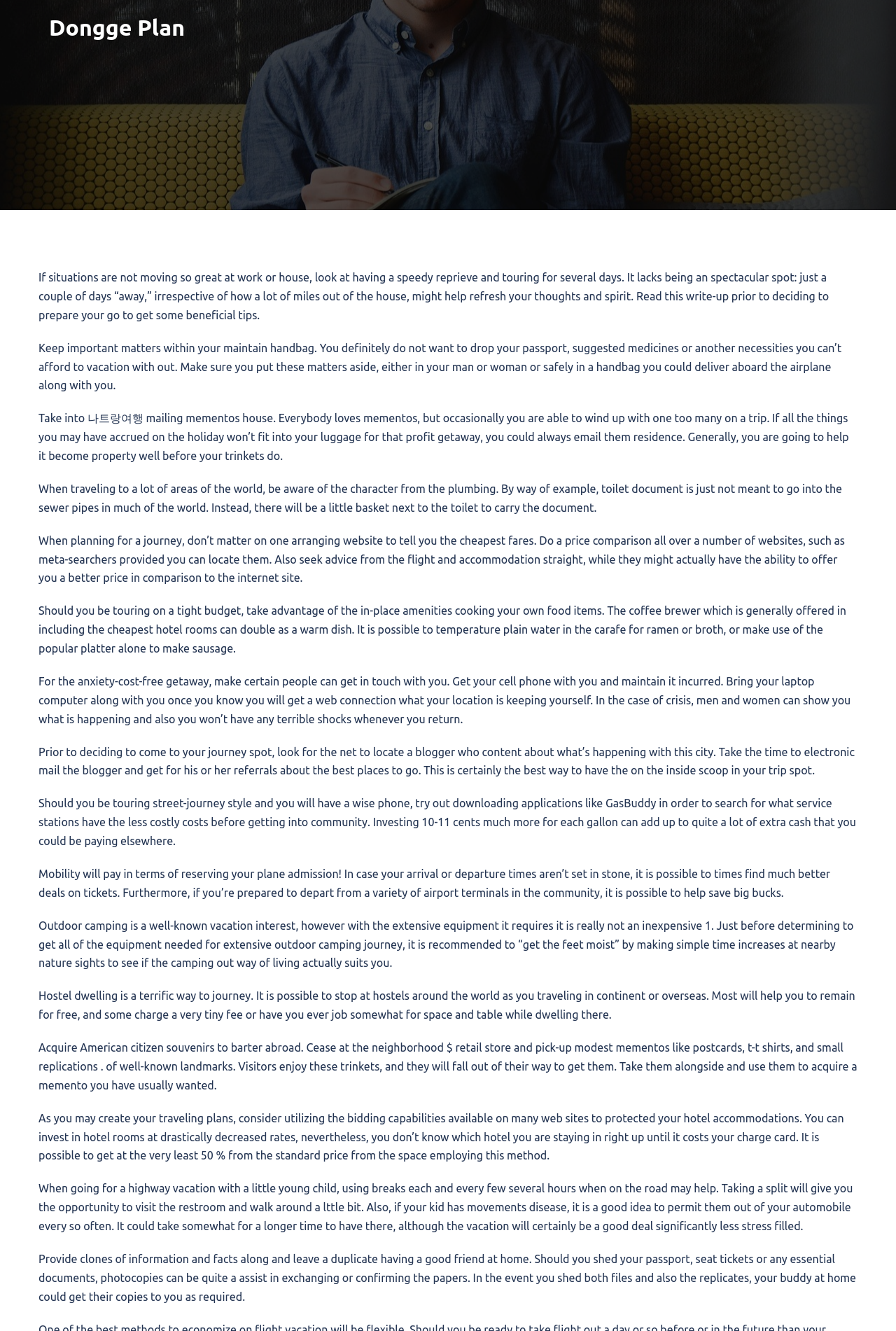Find the bounding box coordinates for the HTML element described as: "Dongge Plan". The coordinates should consist of four float values between 0 and 1, i.e., [left, top, right, bottom].

[0.055, 0.011, 0.206, 0.03]